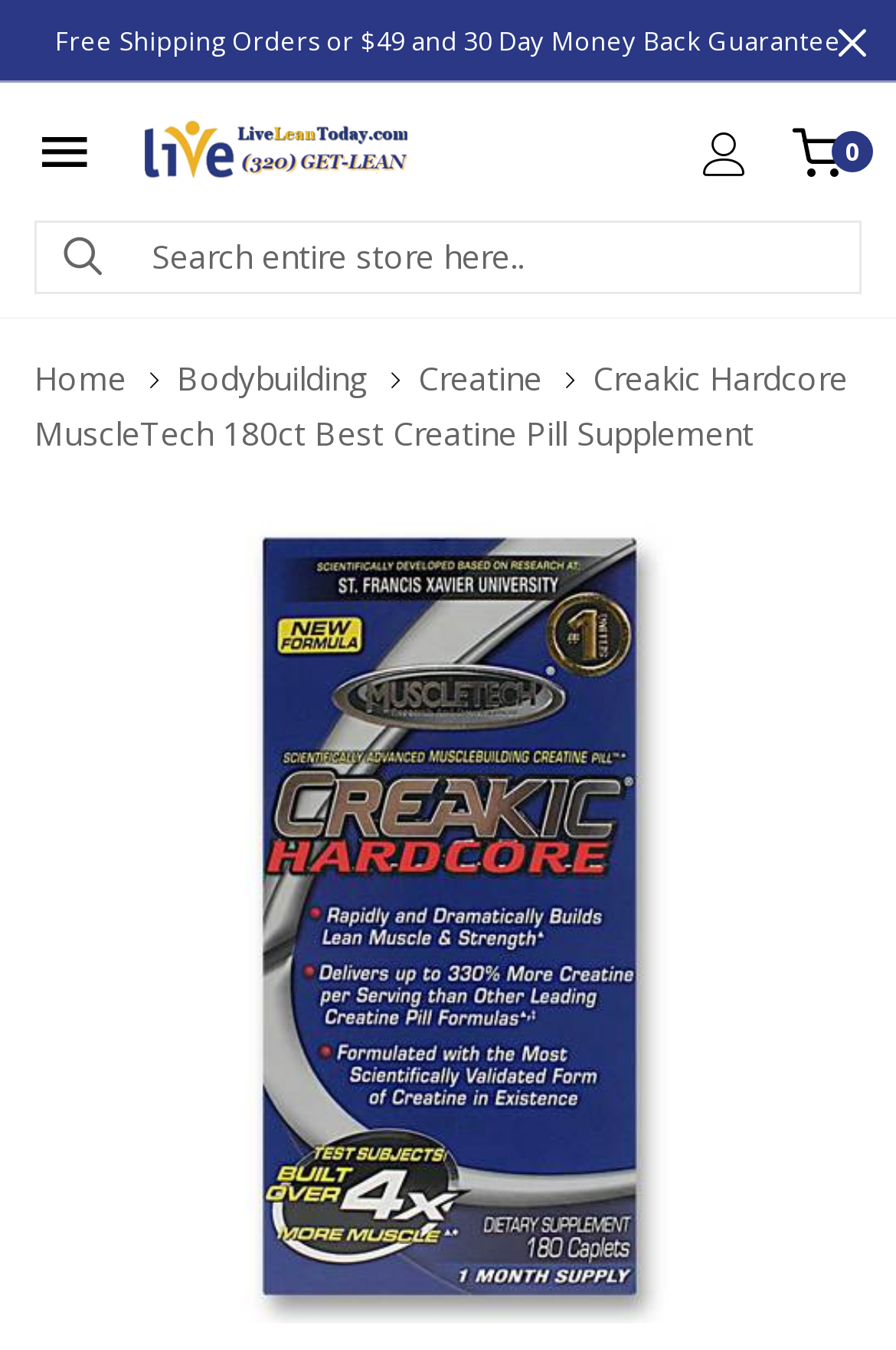Provide the bounding box coordinates of the HTML element described by the text: "alt="logo"".

[0.144, 0.087, 0.464, 0.137]